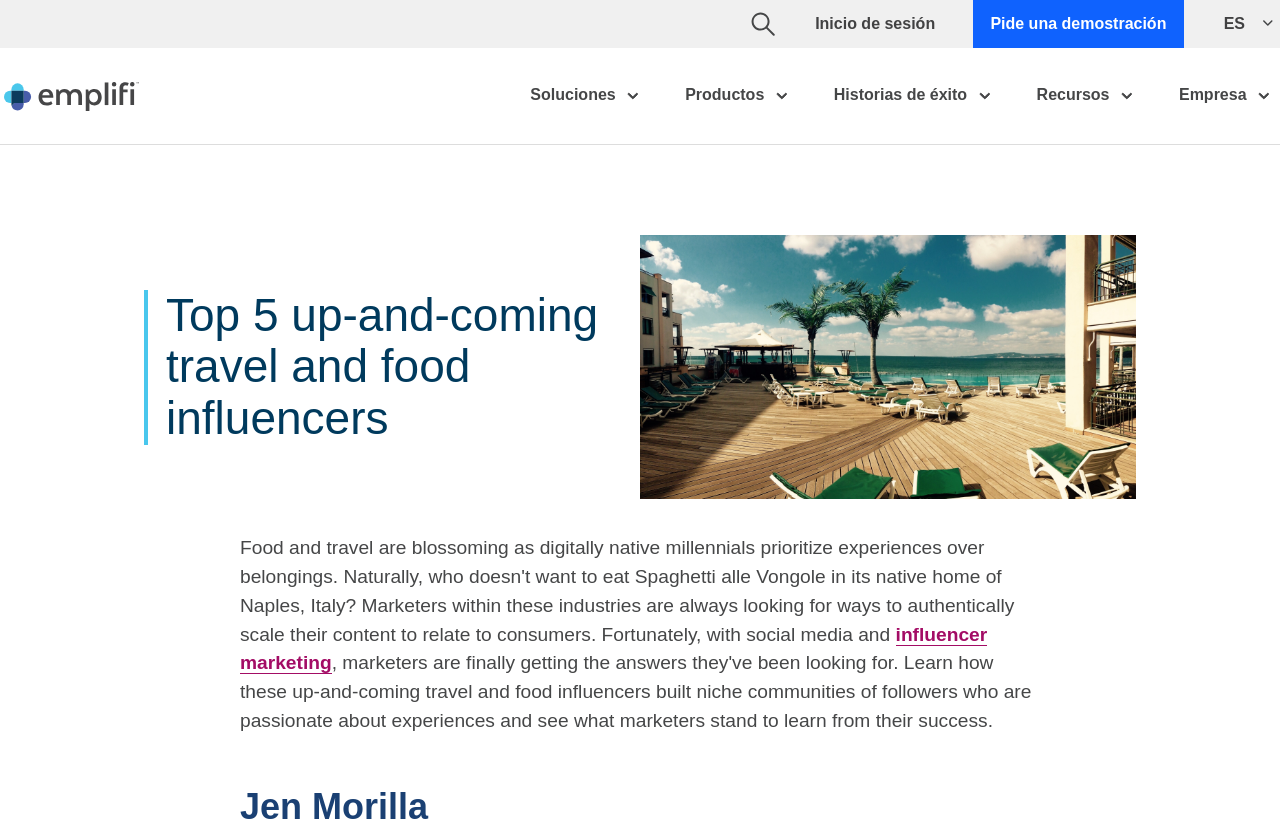Please determine the bounding box coordinates of the area that needs to be clicked to complete this task: 'Click the 'CONTACT US' link'. The coordinates must be four float numbers between 0 and 1, formatted as [left, top, right, bottom].

None